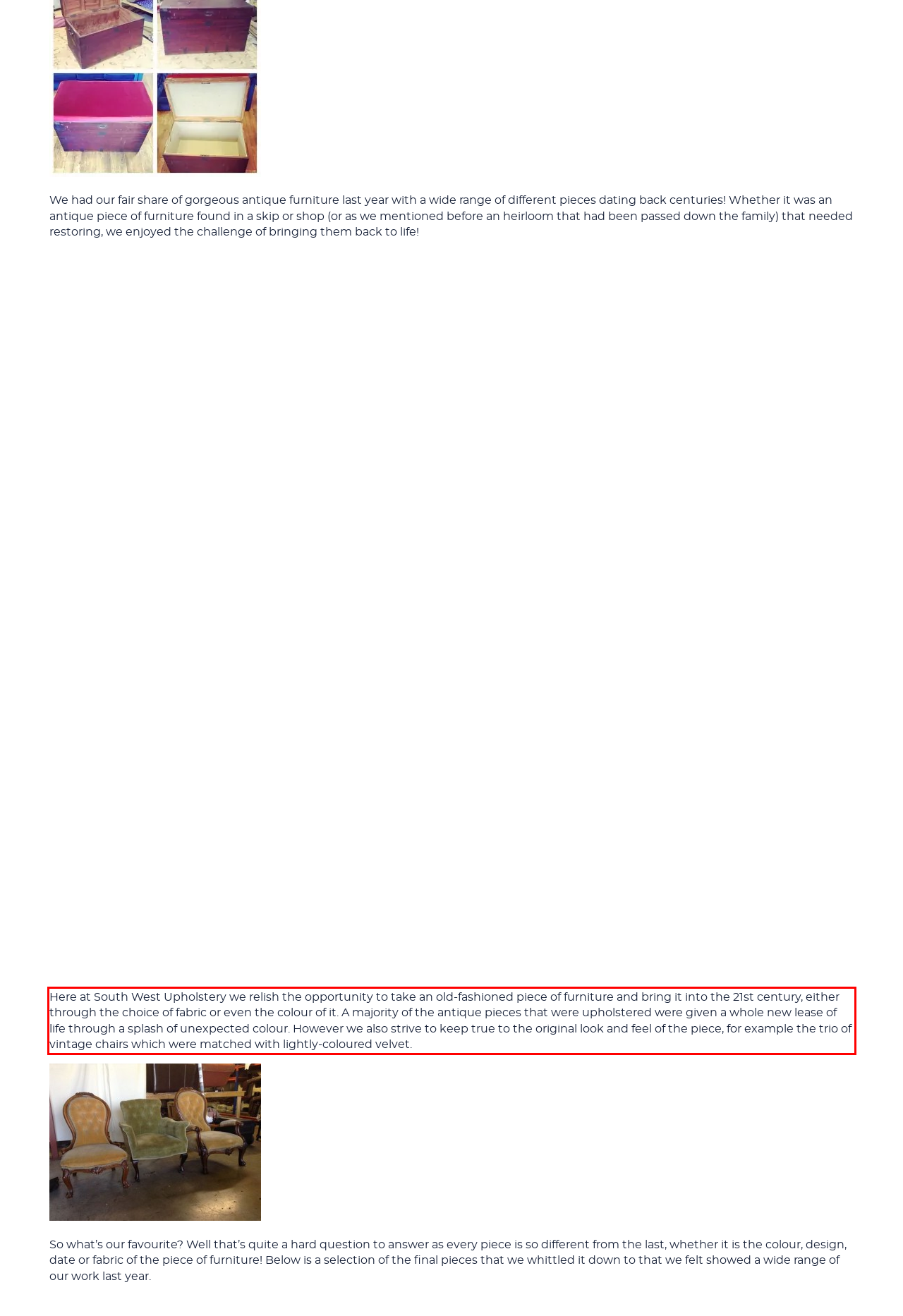You are looking at a screenshot of a webpage with a red rectangle bounding box. Use OCR to identify and extract the text content found inside this red bounding box.

Here at South West Upholstery we relish the opportunity to take an old-fashioned piece of furniture and bring it into the 21st century, either through the choice of fabric or even the colour of it. A majority of the antique pieces that were upholstered were given a whole new lease of life through a splash of unexpected colour. However we also strive to keep true to the original look and feel of the piece, for example the trio of vintage chairs which were matched with lightly-coloured velvet.